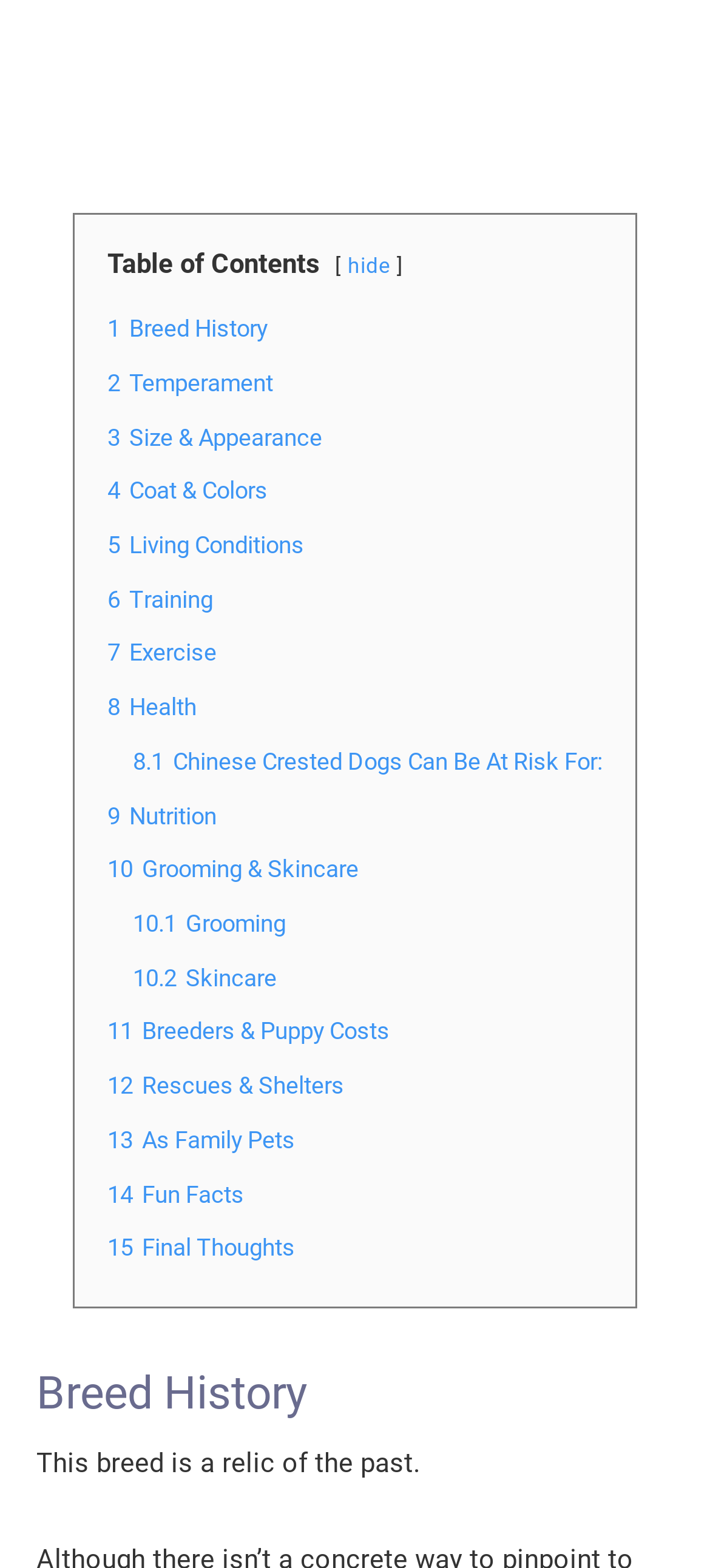Locate the bounding box coordinates of the clickable area to execute the instruction: "Read about Covid-19". Provide the coordinates as four float numbers between 0 and 1, represented as [left, top, right, bottom].

None